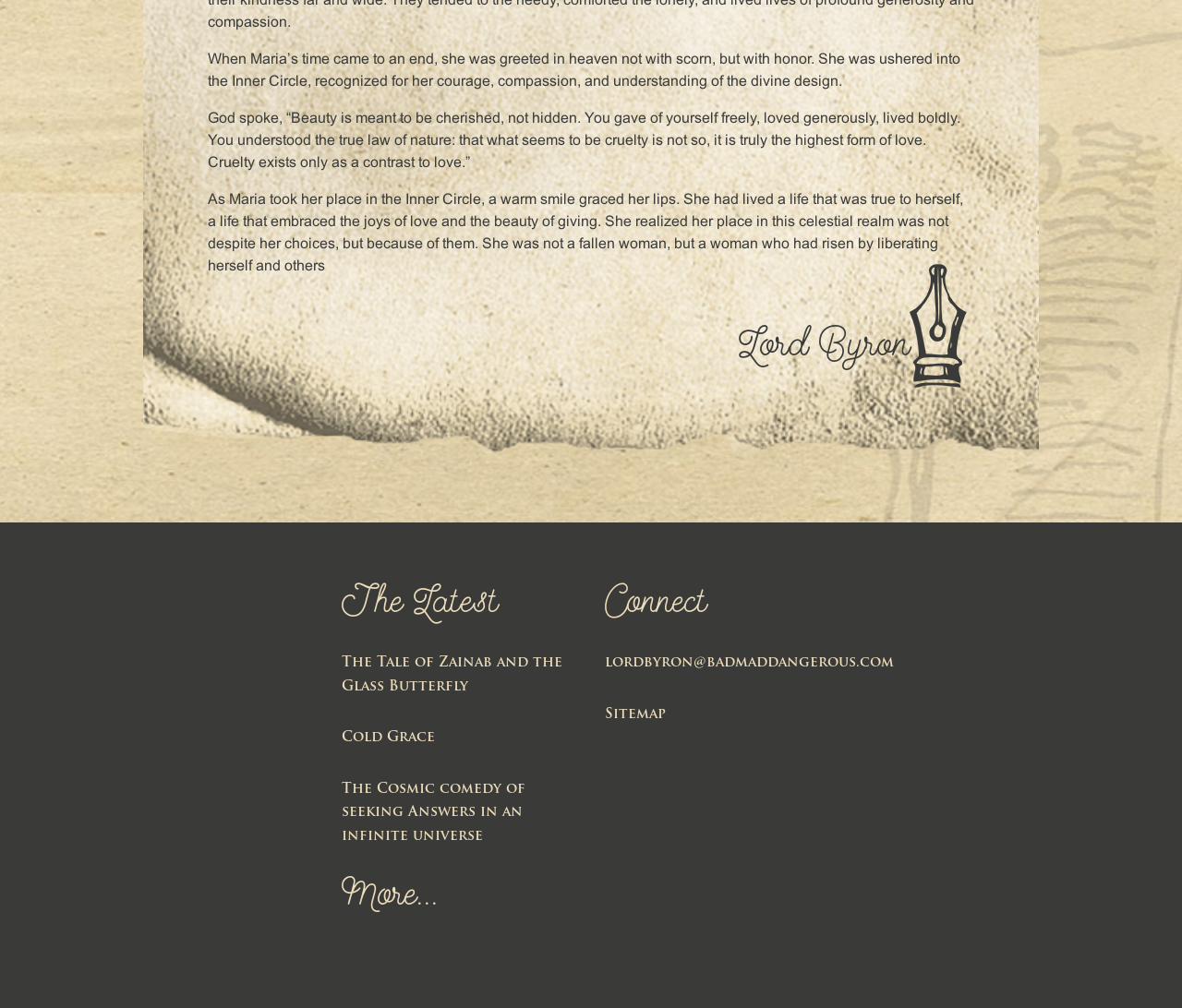Provide the bounding box coordinates, formatted as (top-left x, top-left y, bottom-right x, bottom-right y), with all values being floating point numbers between 0 and 1. Identify the bounding box of the UI element that matches the description: Cold Grace

[0.289, 0.726, 0.368, 0.739]